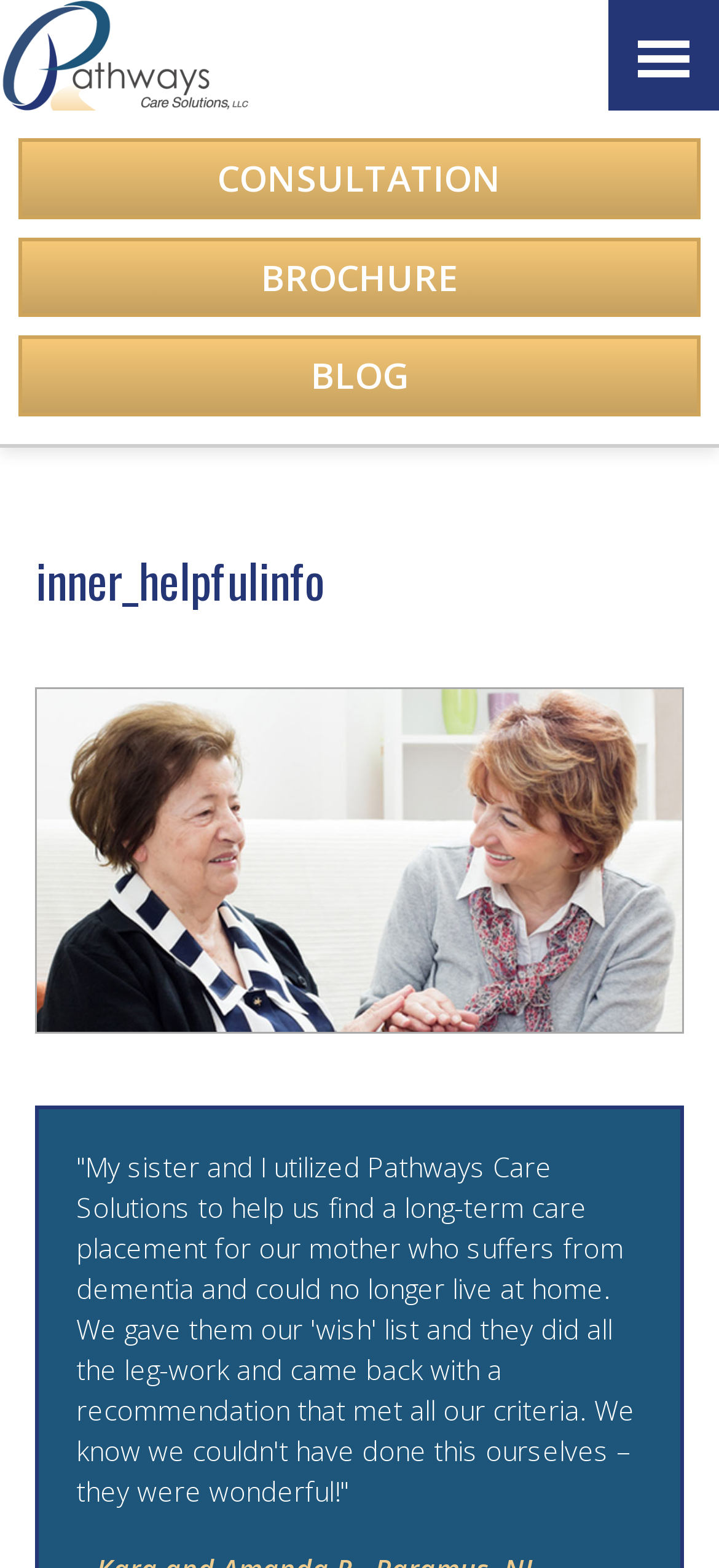What is the format of the 'BROCHURE' link? Please answer the question using a single word or phrase based on the image.

Link